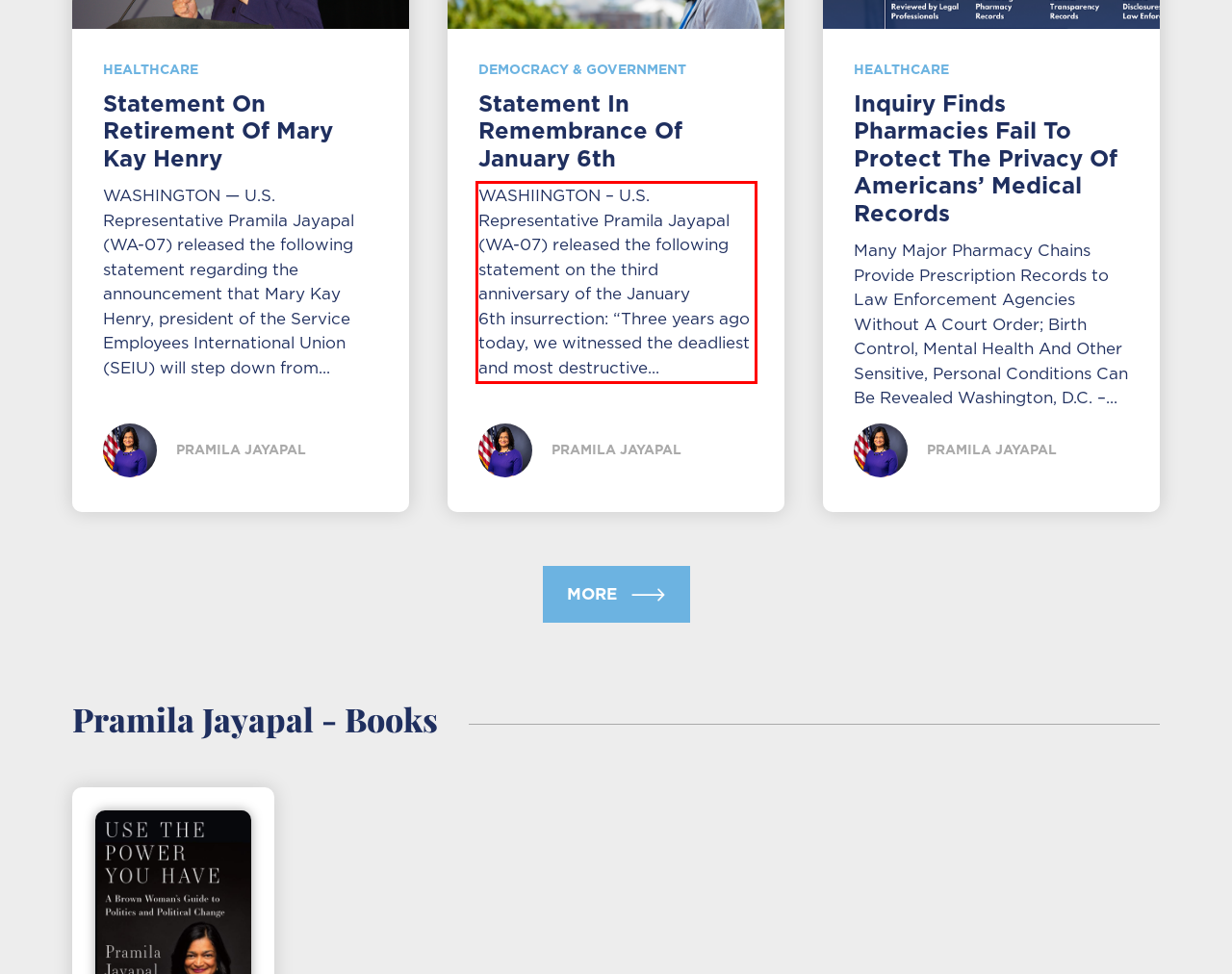Identify the text inside the red bounding box in the provided webpage screenshot and transcribe it.

WASHIINGTON – U.S. Representative Pramila Jayapal (WA-07) released the following statement on the third anniversary of the January 6th insurrection: “Three years ago today, we witnessed the deadliest and most destructive...